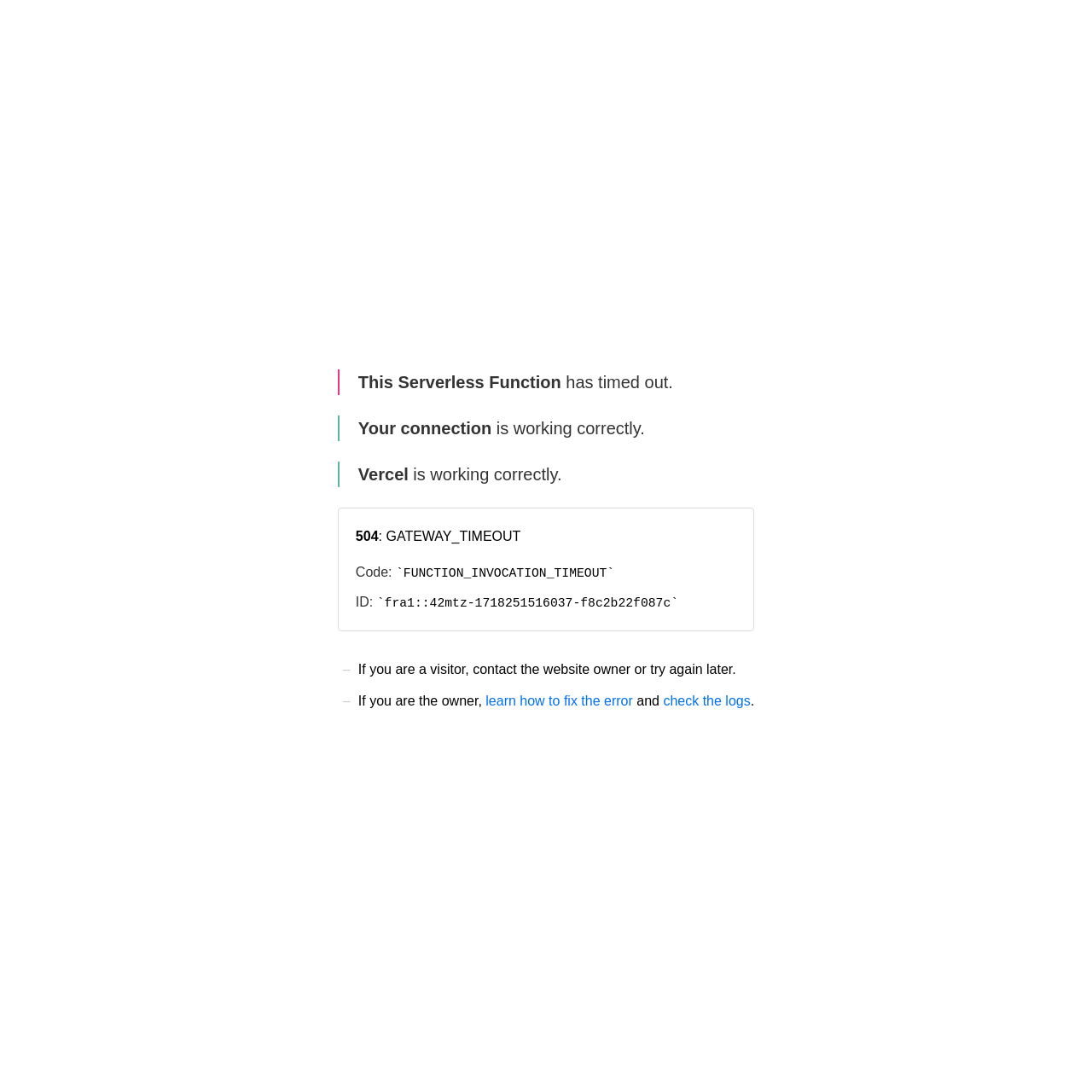Construct a comprehensive caption that outlines the webpage's structure and content.

The webpage displays an error message indicating that a serverless function has timed out. At the top, there is a main section that occupies most of the page. Within this section, there are several lines of text. The first line reads "This Serverless Function has timed out." Below this, there is a message stating "Your connection is working correctly." 

On the left side, there is a section with the title "Vercel" followed by the error code "504: GATEWAY_TIMEOUT". Below this, there are details about the error, including the code "FUNCTION_INVOCATION_TIMEOUT" and an ID "fra1::42mtz-1718251516037-f8c2b22f087c". 

Further down, there is a message addressed to visitors, instructing them to contact the website owner or try again later. Below this, there is a message addressed to the website owner, providing links to learn how to fix the error and check the logs.